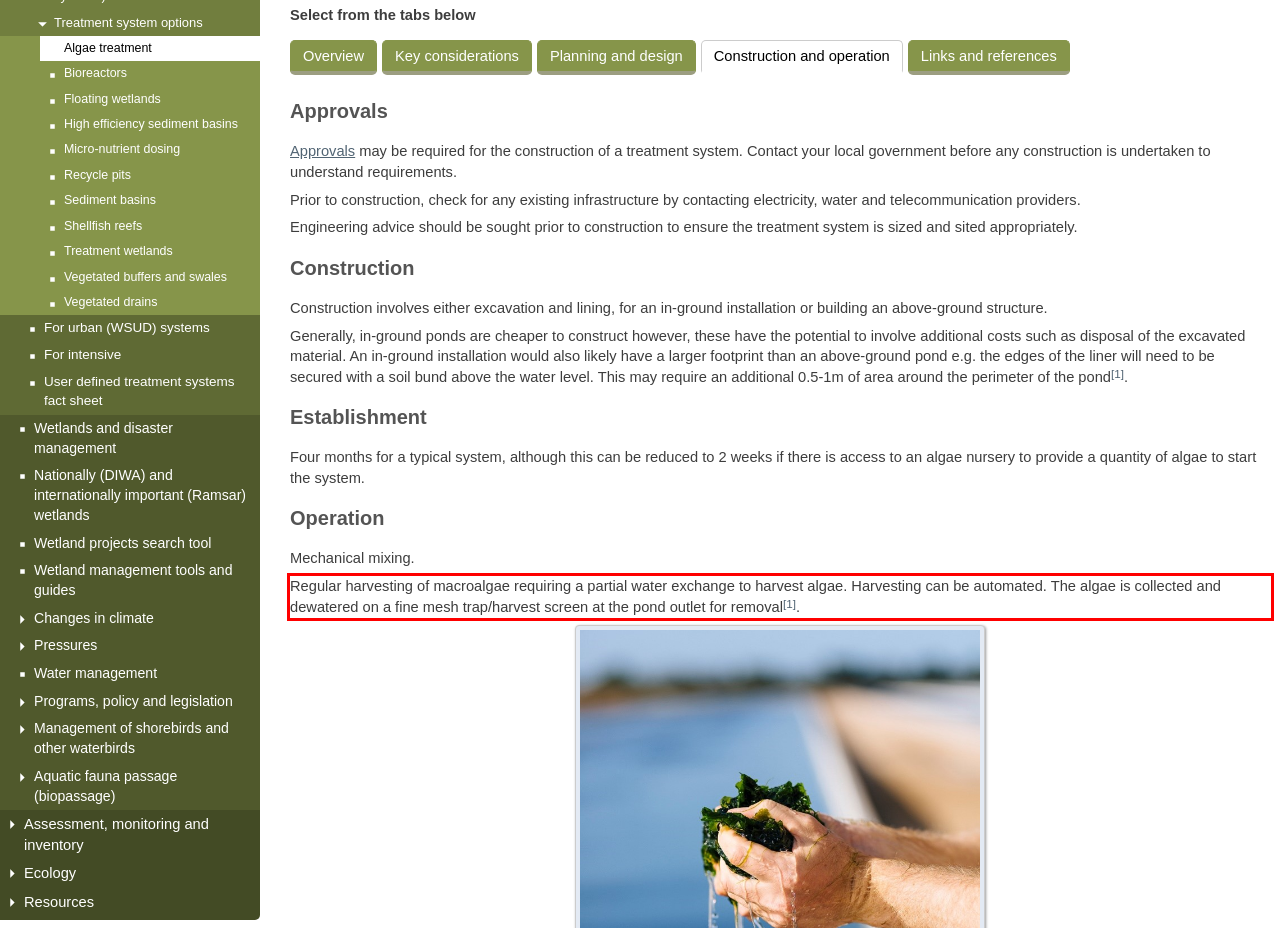Please identify the text within the red rectangular bounding box in the provided webpage screenshot.

Regular harvesting of macroalgae requiring a partial water exchange to harvest algae. Harvesting can be automated. The algae is collected and dewatered on a fine mesh trap/harvest screen at the pond outlet for removal[1].